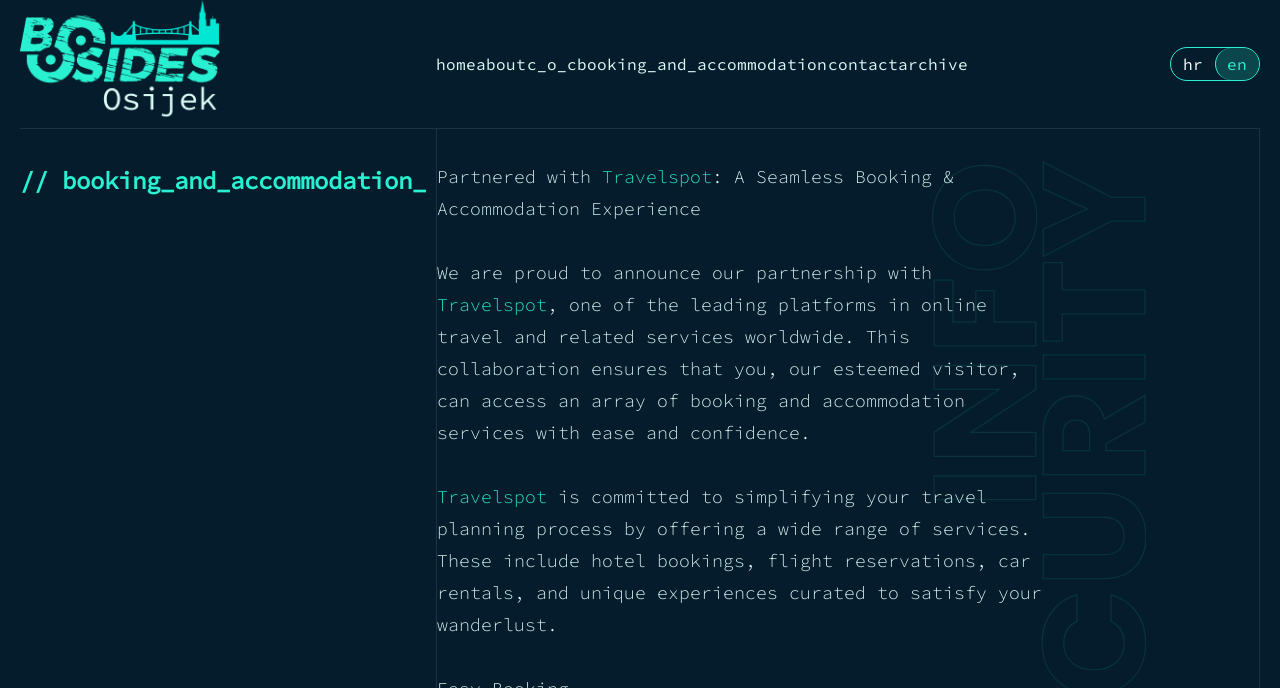Look at the image and write a detailed answer to the question: 
What services does Travelspot offer?

The services offered by Travelspot are mentioned in the middle of the webpage, where it says 'is committed to simplifying your travel planning process by offering a wide range of services. These include hotel bookings, flight reservations, car rentals, and unique experiences curated to satisfy your wanderlust'.